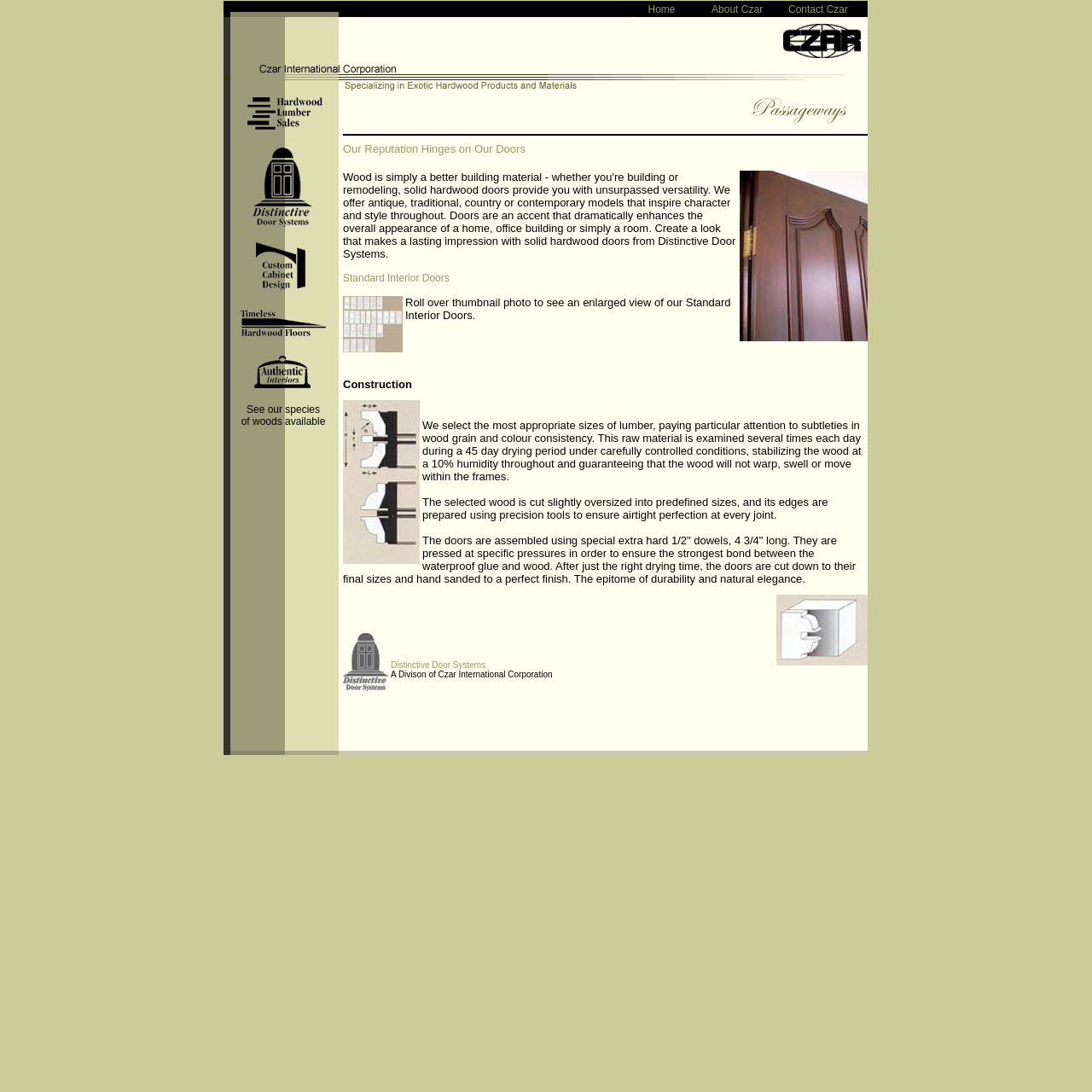Point out the bounding box coordinates of the section to click in order to follow this instruction: "Explore custom cabinet design".

[0.205, 0.262, 0.314, 0.276]